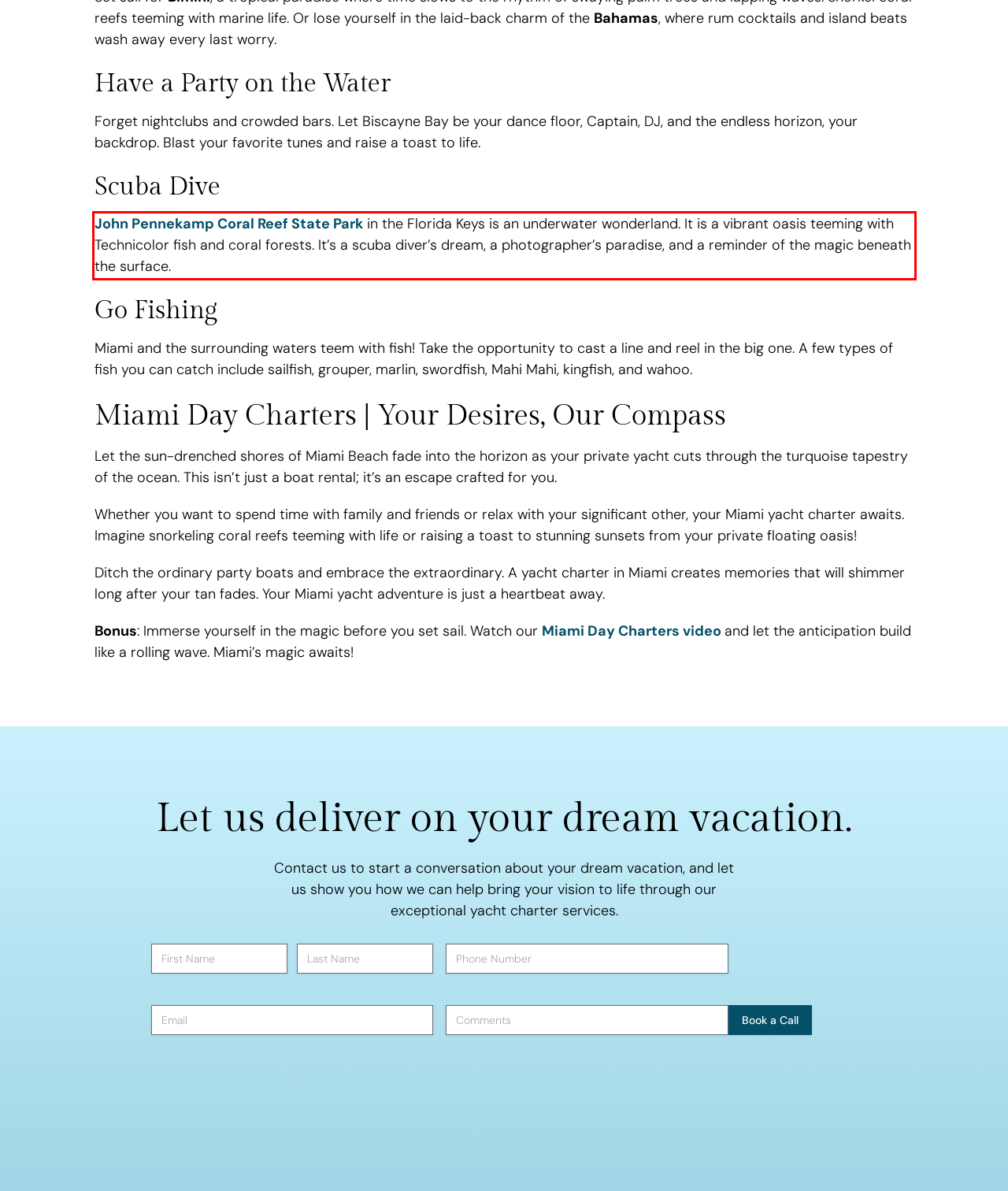Given a screenshot of a webpage, identify the red bounding box and perform OCR to recognize the text within that box.

John Pennekamp Coral Reef State Park in the Florida Keys is an underwater wonderland. It is a vibrant oasis teeming with Technicolor fish and coral forests. It’s a scuba diver’s dream, a photographer’s paradise, and a reminder of the magic beneath the surface.